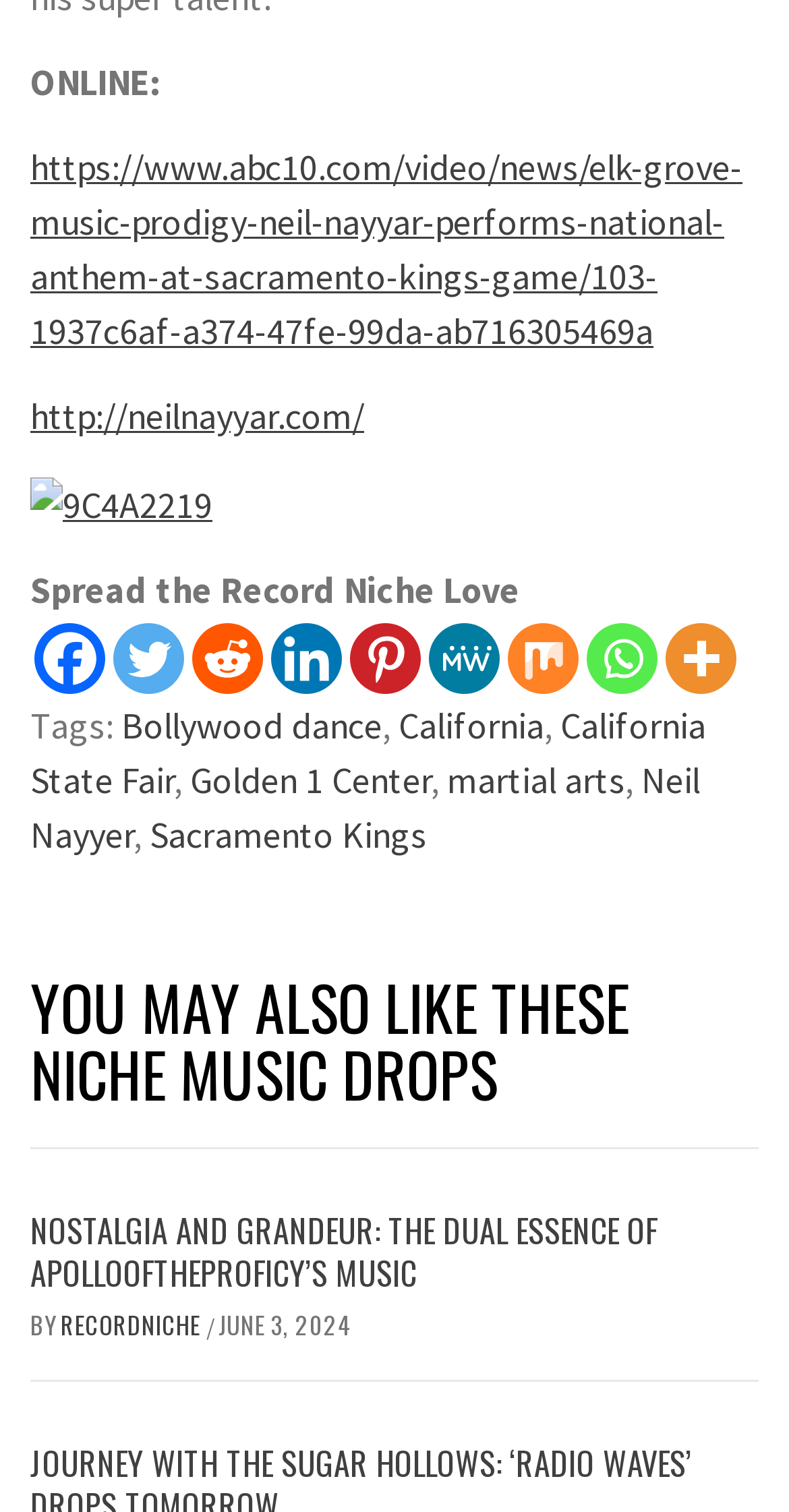What is the name of the team Neil Nayyar performed the national anthem for?
Make sure to answer the question with a detailed and comprehensive explanation.

The answer can be found by looking at the link with the text 'Sacramento Kings' which is located at [0.19, 0.537, 0.541, 0.568]. This link is likely to be the team Neil Nayyar performed the national anthem for, as mentioned in the article.